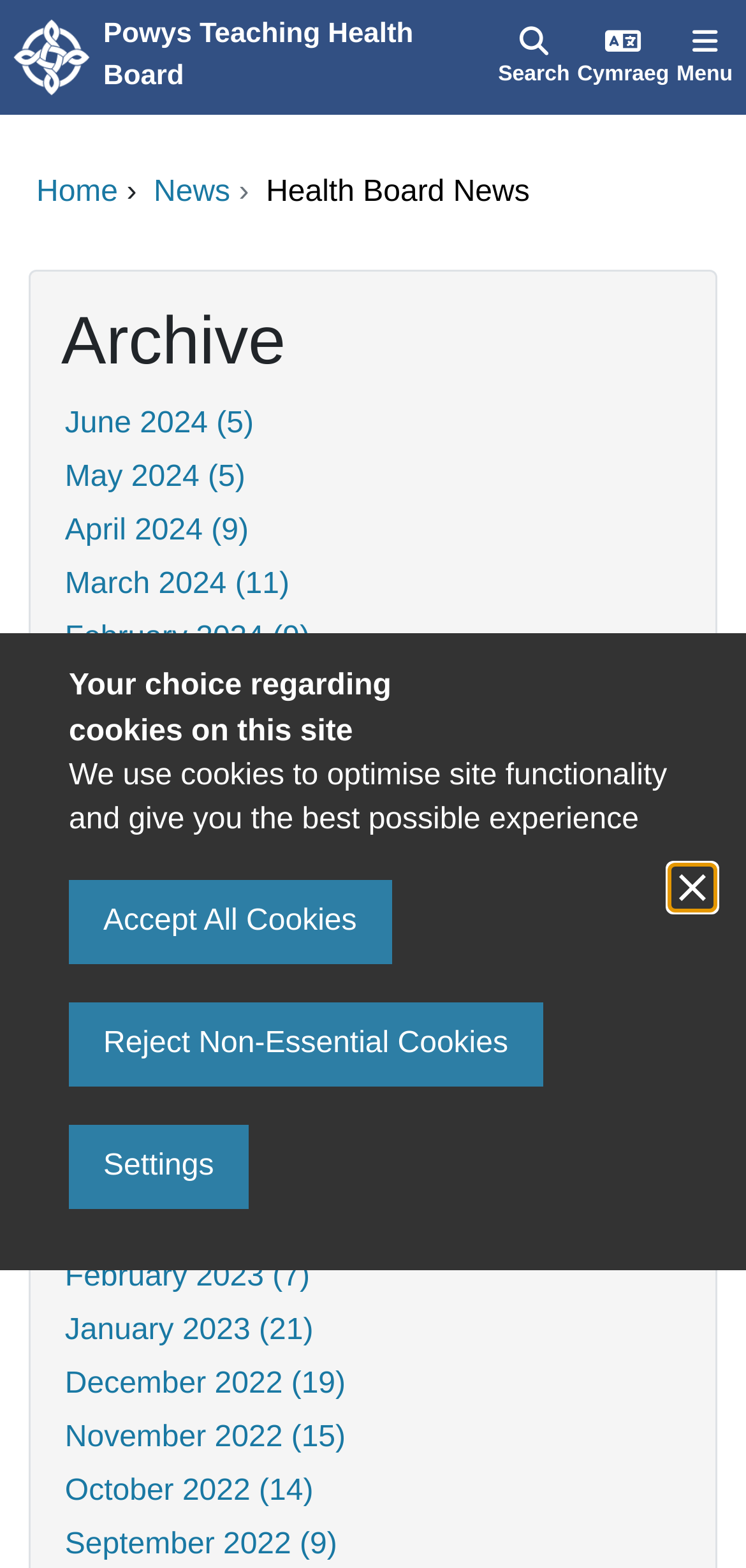Identify the bounding box coordinates of the clickable section necessary to follow the following instruction: "Open the menu". The coordinates should be presented as four float numbers from 0 to 1, i.e., [left, top, right, bottom].

[0.902, 0.0, 0.987, 0.073]